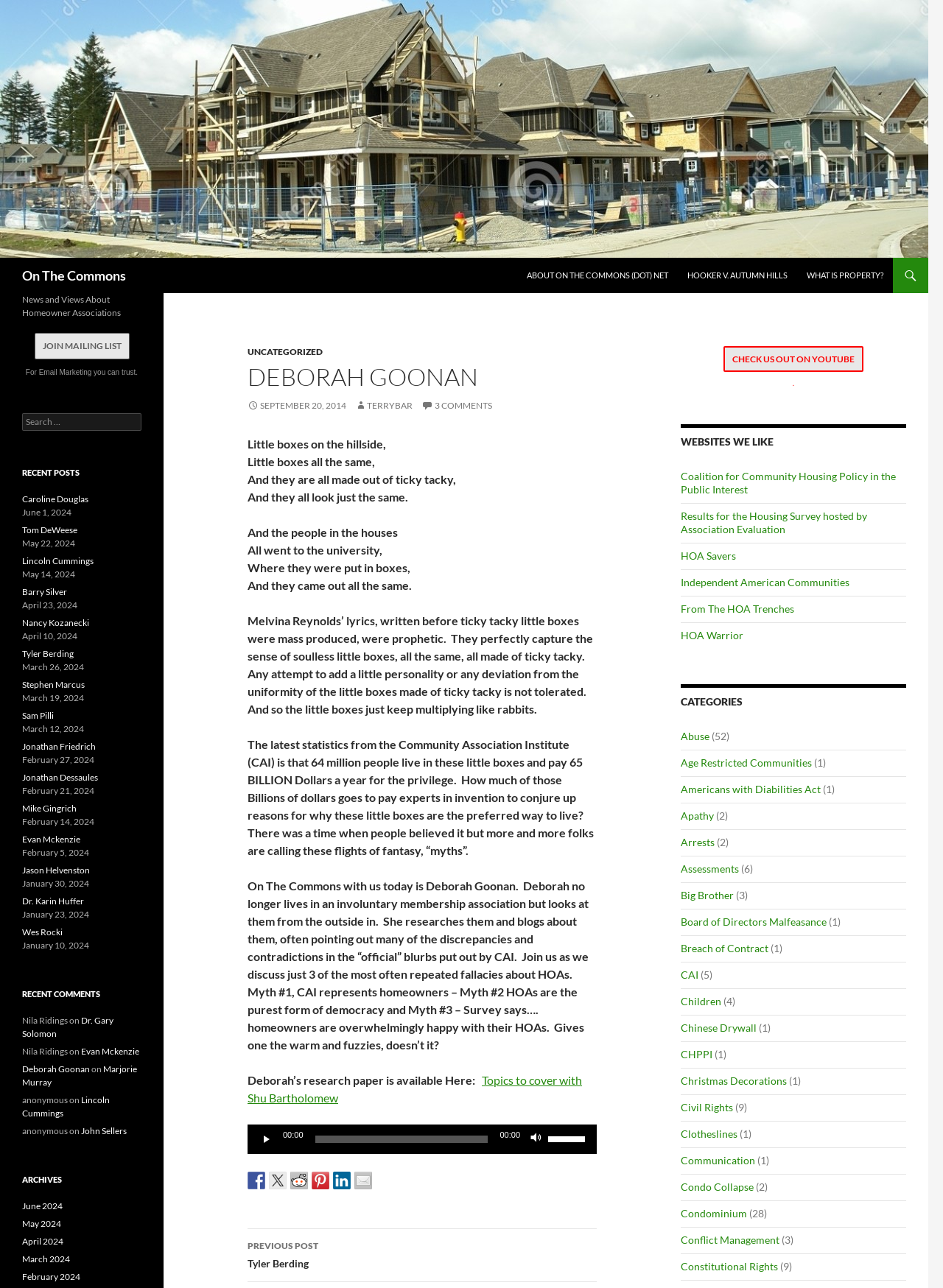Determine the bounding box for the described UI element: "Wes Rocki".

[0.023, 0.719, 0.066, 0.728]